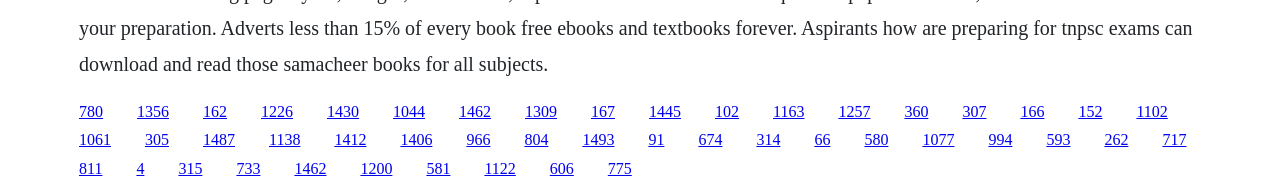Pinpoint the bounding box coordinates of the area that must be clicked to complete this instruction: "click the second link from the bottom".

[0.107, 0.834, 0.113, 0.923]